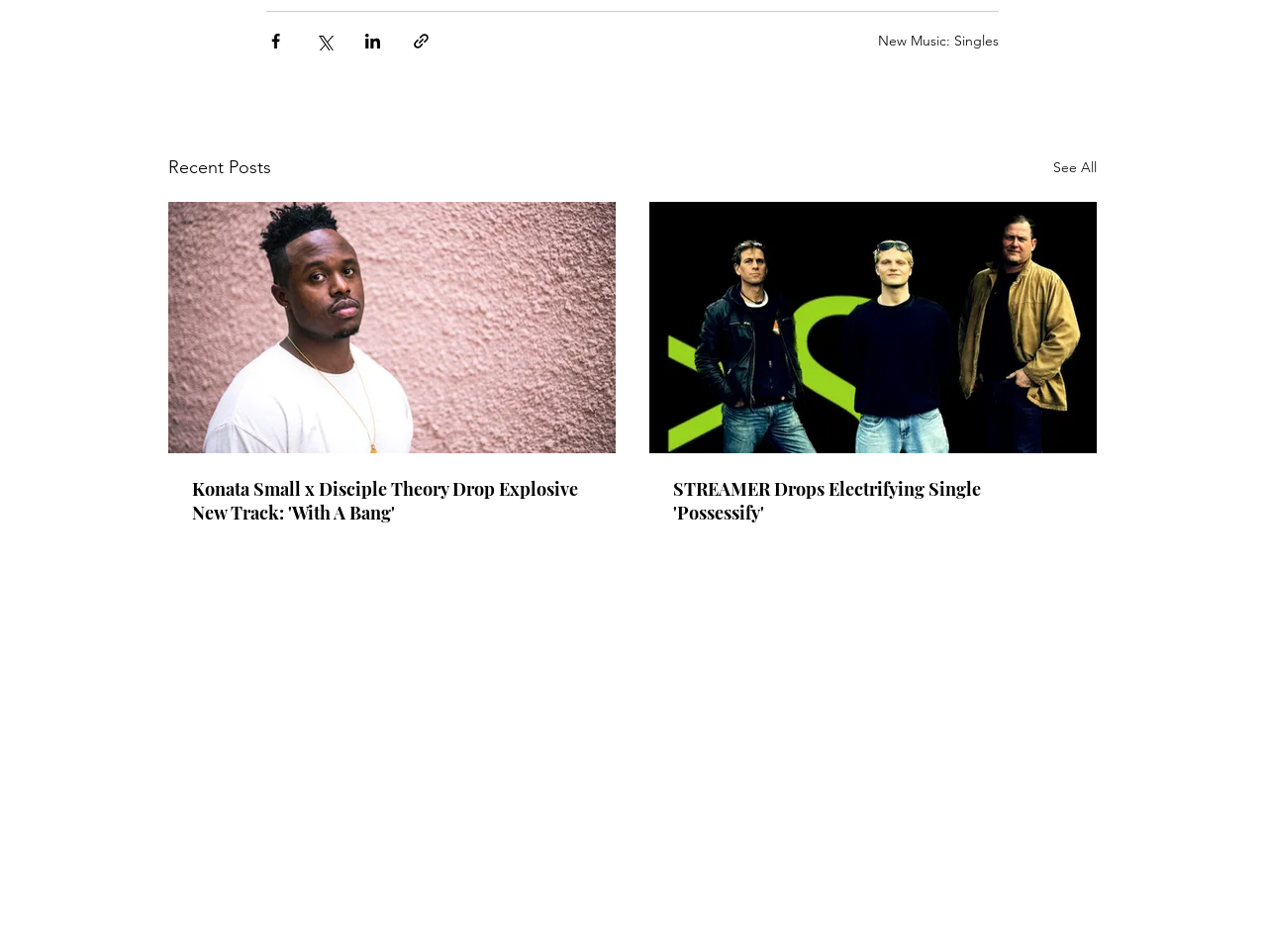What is the purpose of the 'See All' link?
Using the image, provide a concise answer in one word or a short phrase.

To view all recent posts